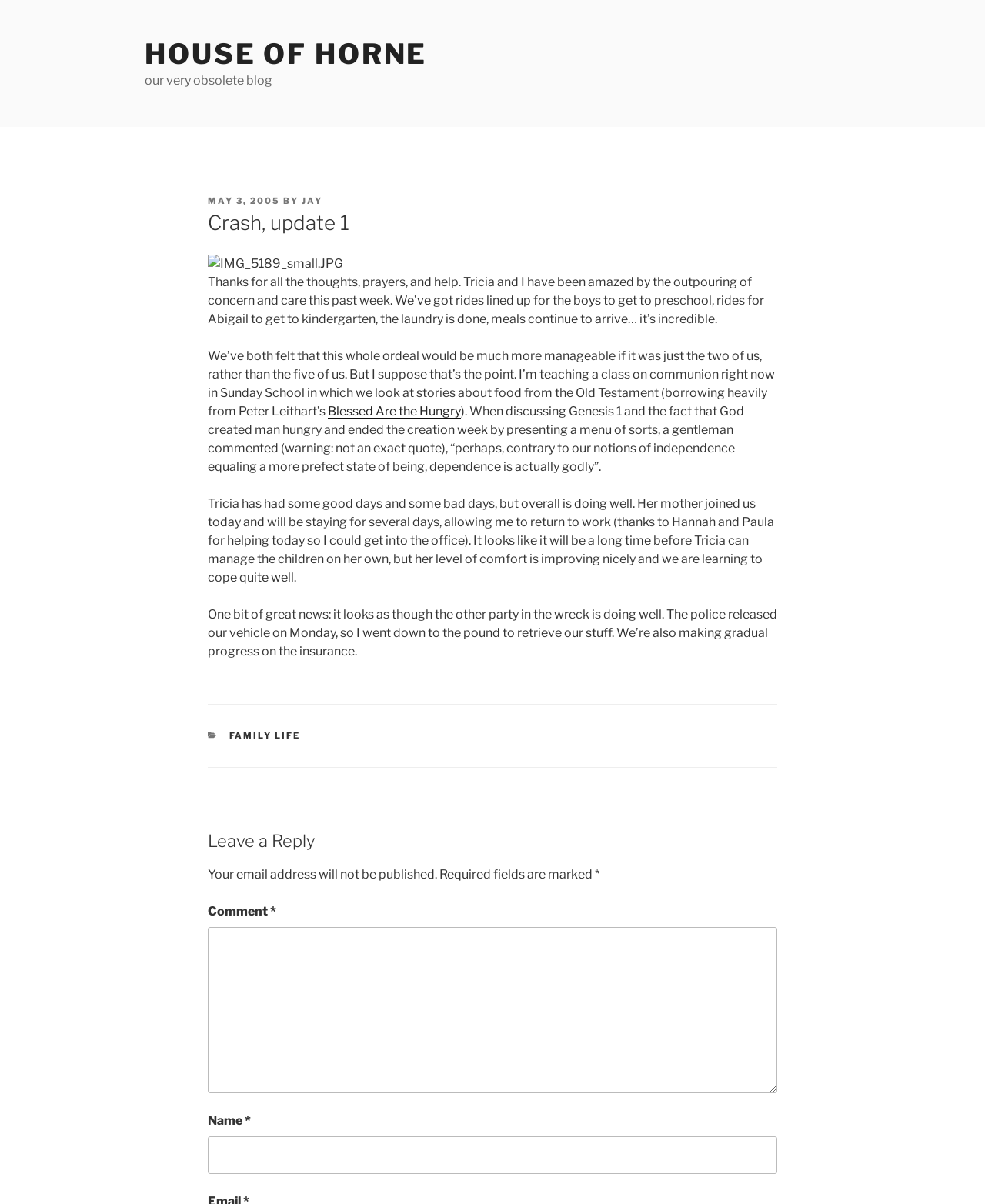Using the format (top-left x, top-left y, bottom-right x, bottom-right y), and given the element description, identify the bounding box coordinates within the screenshot: Family Life

[0.232, 0.606, 0.305, 0.615]